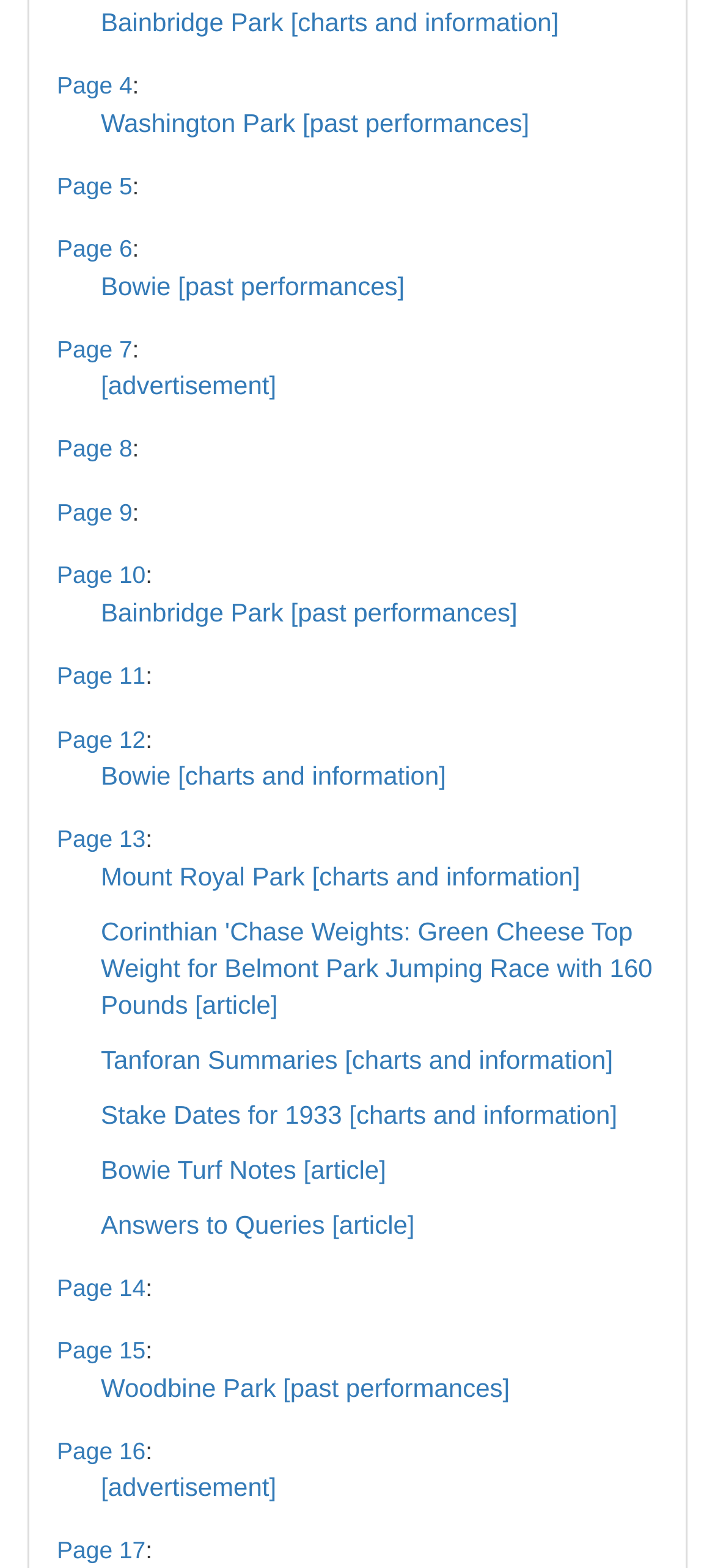Locate the coordinates of the bounding box for the clickable region that fulfills this instruction: "Go to Page 15".

[0.079, 0.853, 0.204, 0.87]